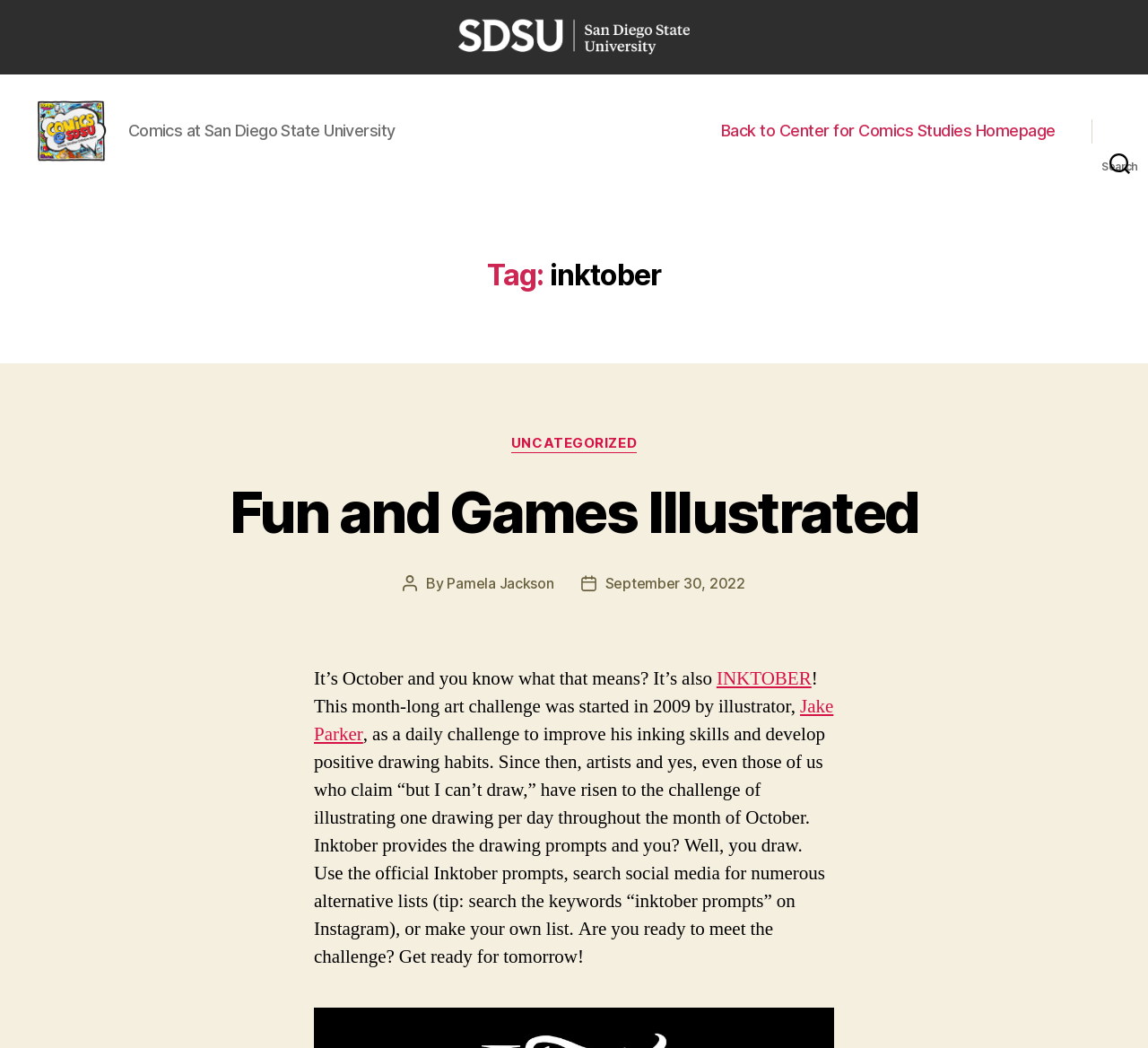Locate the bounding box coordinates of the element to click to perform the following action: 'View UNCATEGORIZED category'. The coordinates should be given as four float values between 0 and 1, in the form of [left, top, right, bottom].

[0.445, 0.433, 0.555, 0.45]